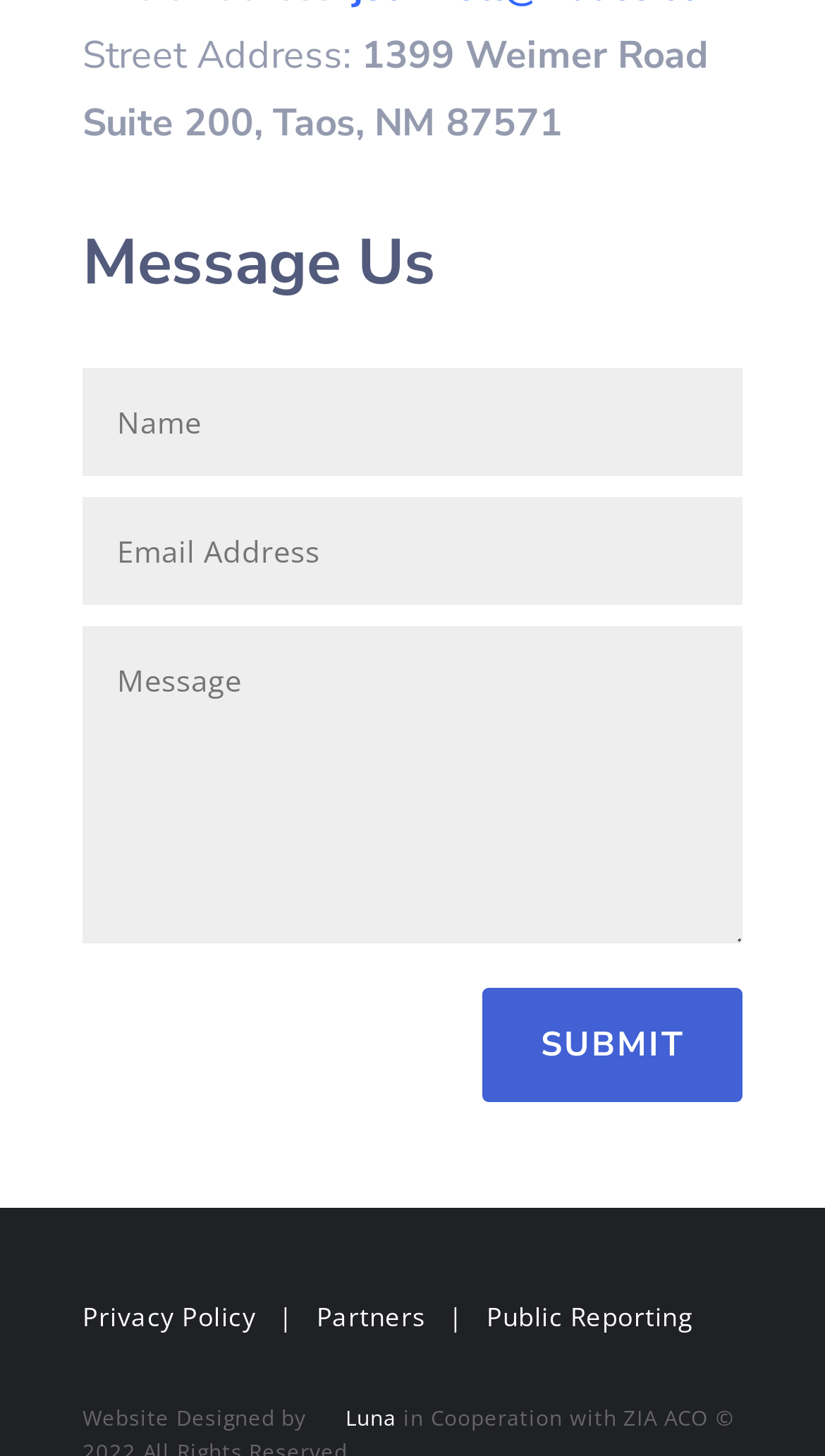What is the button text for submitting a message?
Kindly offer a detailed explanation using the data available in the image.

The button for submitting a message is located below the textboxes and has the text 'SUBMIT' on it, which can be identified by its bounding box coordinates and OCR text.